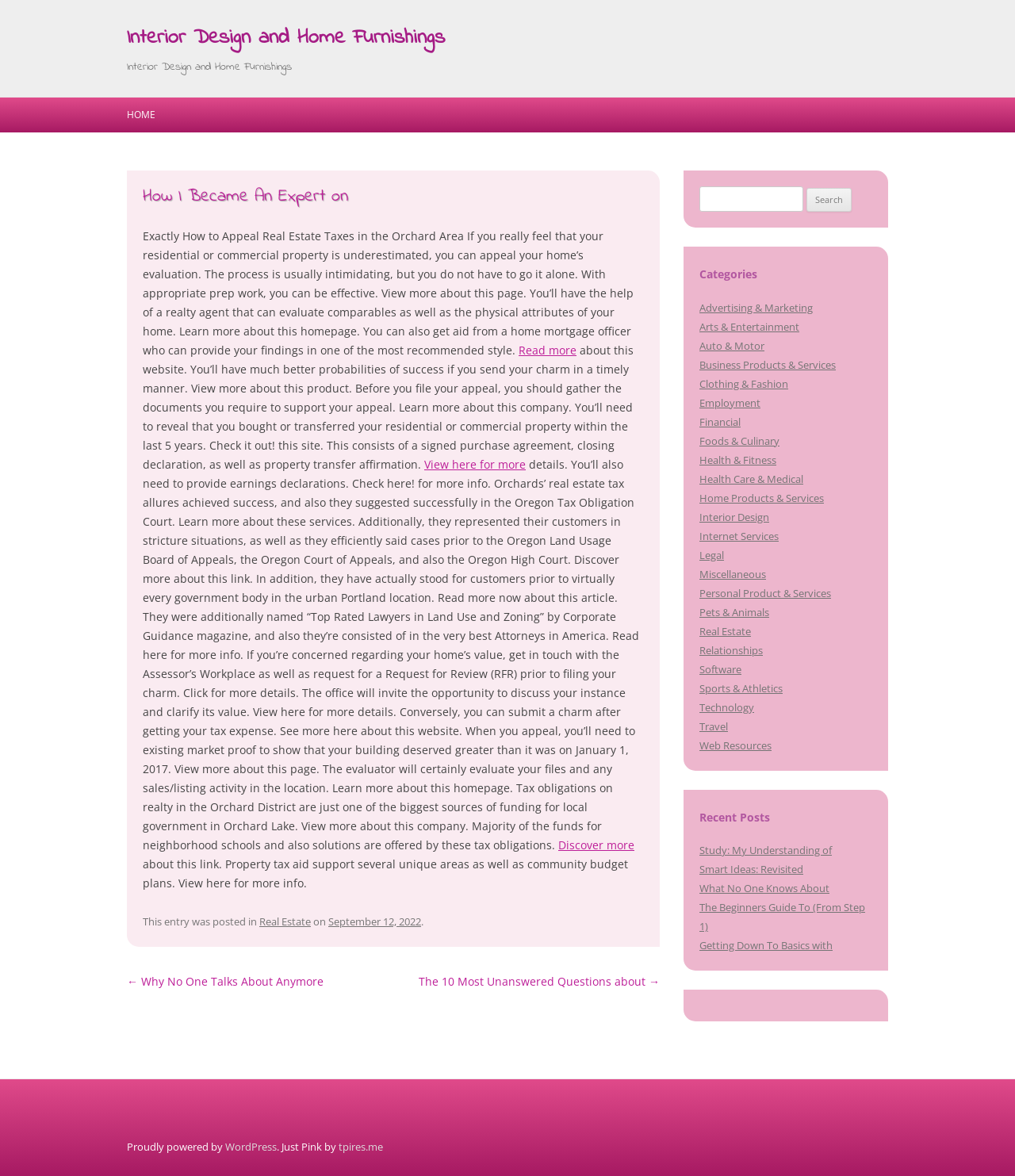Create an in-depth description of the webpage, covering main sections.

This webpage is about interior design and home furnishings, with a focus on real estate taxes in the Orchard Area. At the top, there is a heading that reads "Interior Design and Home Furnishings" and a link with the same text. Below this, there is a link to skip to the content.

The main content of the page is an article that discusses how to appeal real estate taxes in the Orchard Area. The article is divided into several sections, with headings and links to read more about specific topics. The text explains the process of appealing real estate taxes, including gathering necessary documents and presenting market proof to show that the property is worth more than its current valuation.

To the right of the main content, there is a sidebar with several sections. At the top, there is a search bar with a button to search for specific topics. Below this, there are links to various categories, including advertising, arts, business, clothing, employment, and more. There are also links to recent posts, including "Study: My Understanding of", "Smart Ideas: Revisited", and "What No One Knows About".

At the bottom of the page, there is a footer with a link to the WordPress platform and a credit to the theme designer, tpires.me.

Overall, the webpage is focused on providing information and resources related to interior design, home furnishings, and real estate taxes in the Orchard Area.